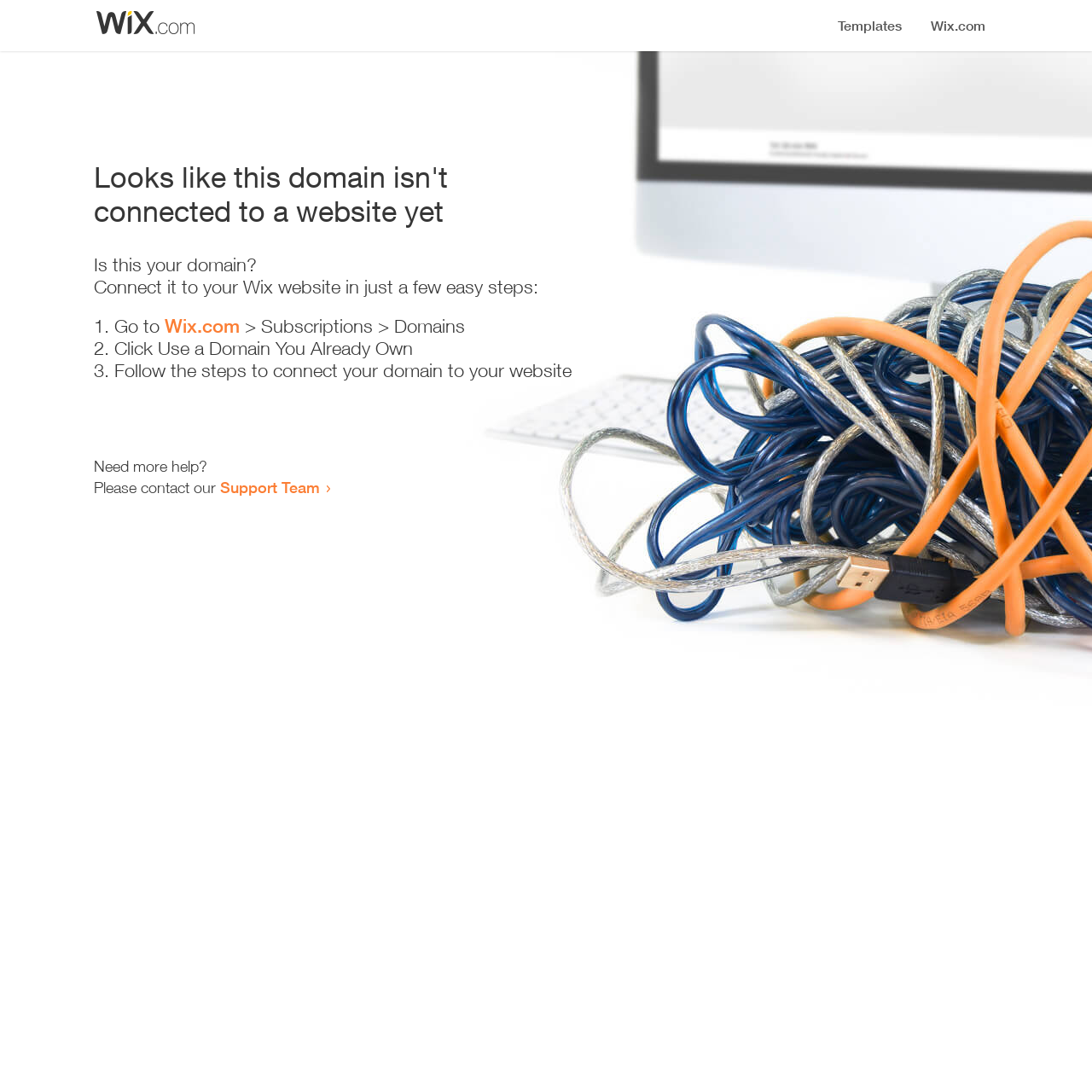With reference to the screenshot, provide a detailed response to the question below:
How many steps are required to connect the domain?

The webpage provides a list of steps to connect the domain, which includes '1. Go to Wix.com > Subscriptions > Domains', '2. Click Use a Domain You Already Own', and '3. Follow the steps to connect your domain to your website'. Therefore, there are 3 steps required to connect the domain.